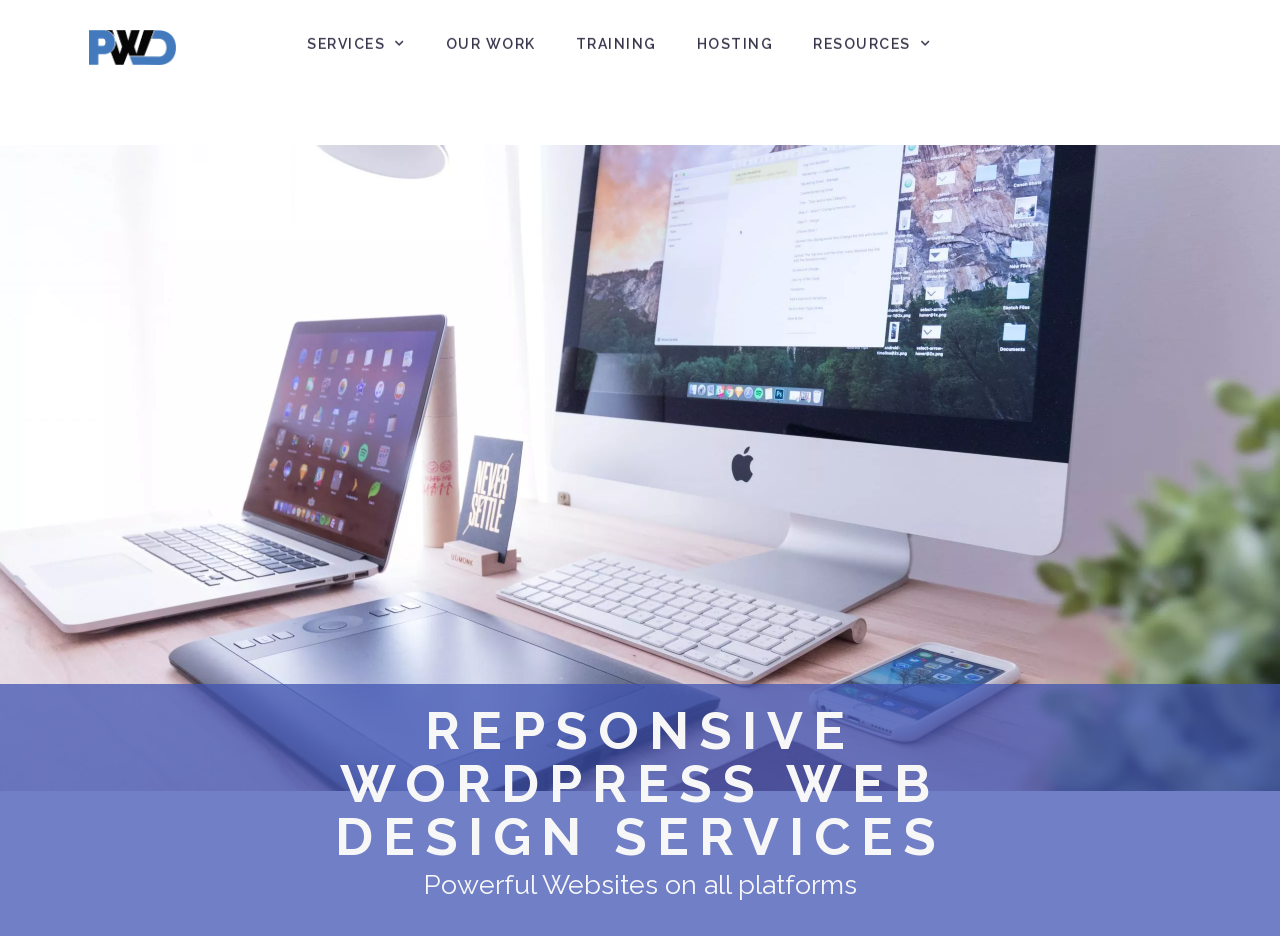Provide a one-word or brief phrase answer to the question:
What is the call-to-action button?

LET'S TALK